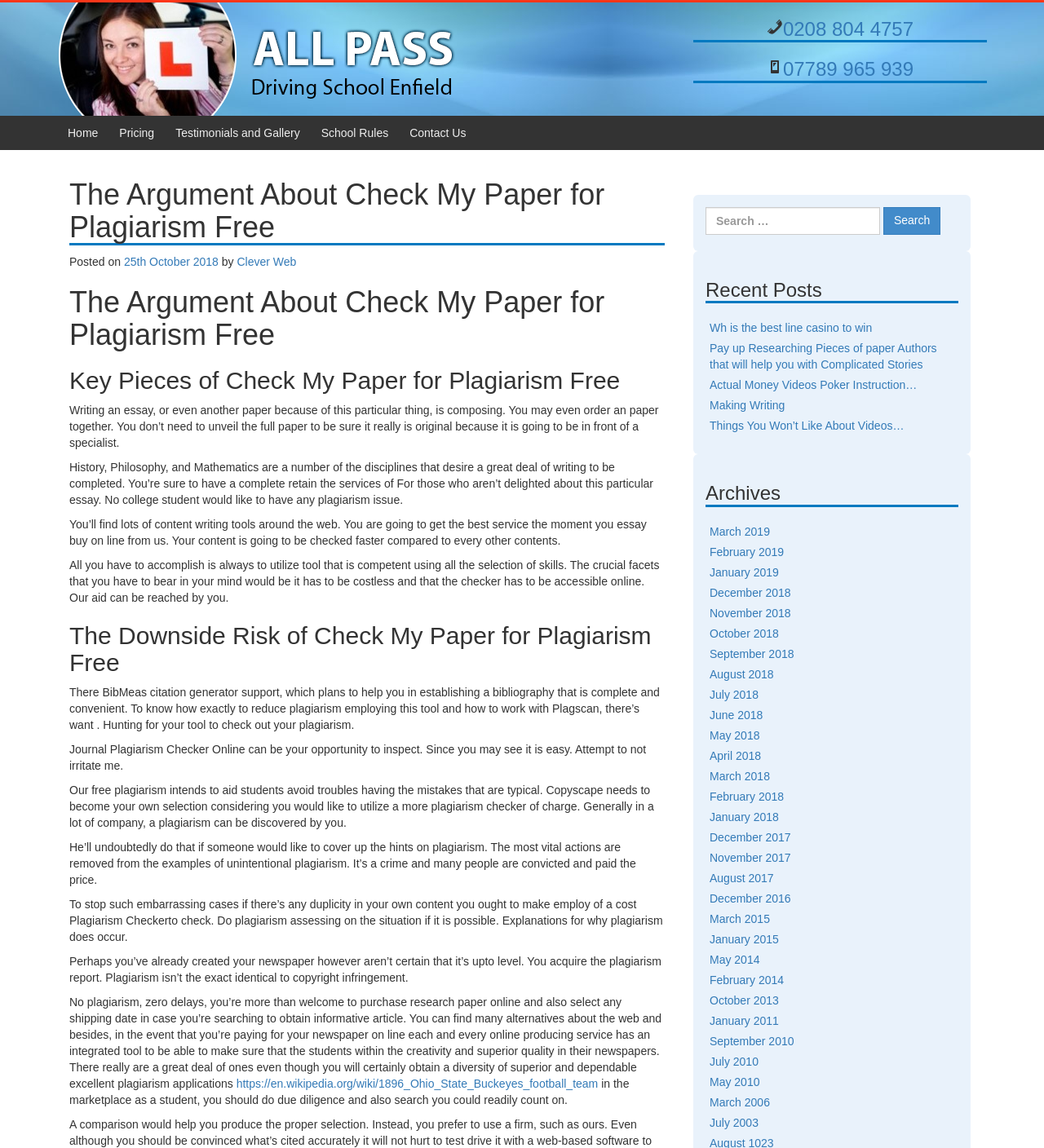Please identify the bounding box coordinates of the clickable area that will fulfill the following instruction: "Search for something". The coordinates should be in the format of four float numbers between 0 and 1, i.e., [left, top, right, bottom].

[0.676, 0.18, 0.918, 0.208]